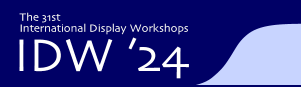What is the font style of the IDW '24 logo?
Using the image, respond with a single word or phrase.

Contemporary